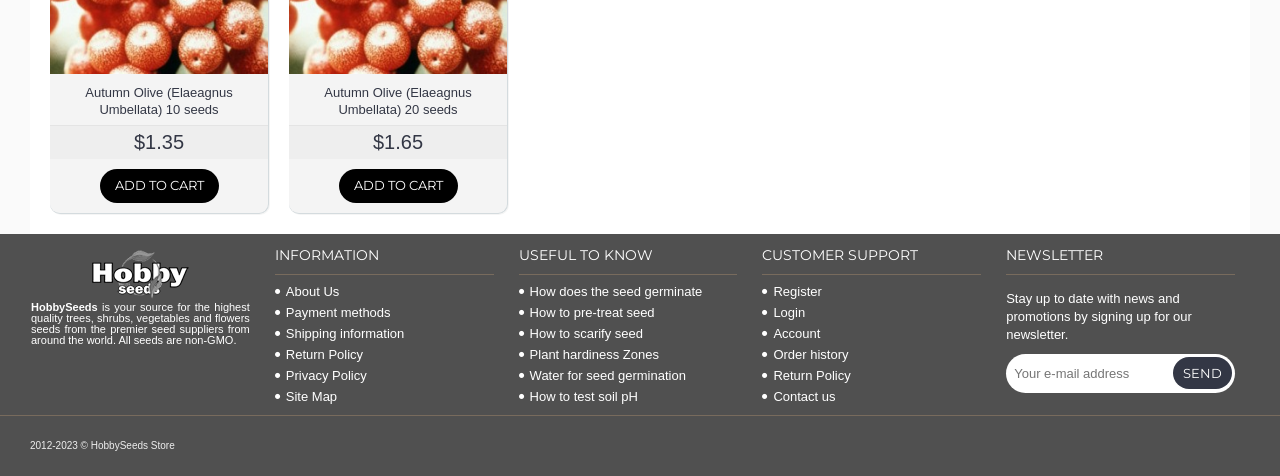Please find the bounding box coordinates for the clickable element needed to perform this instruction: "Subscribe to the newsletter".

[0.786, 0.611, 0.931, 0.718]